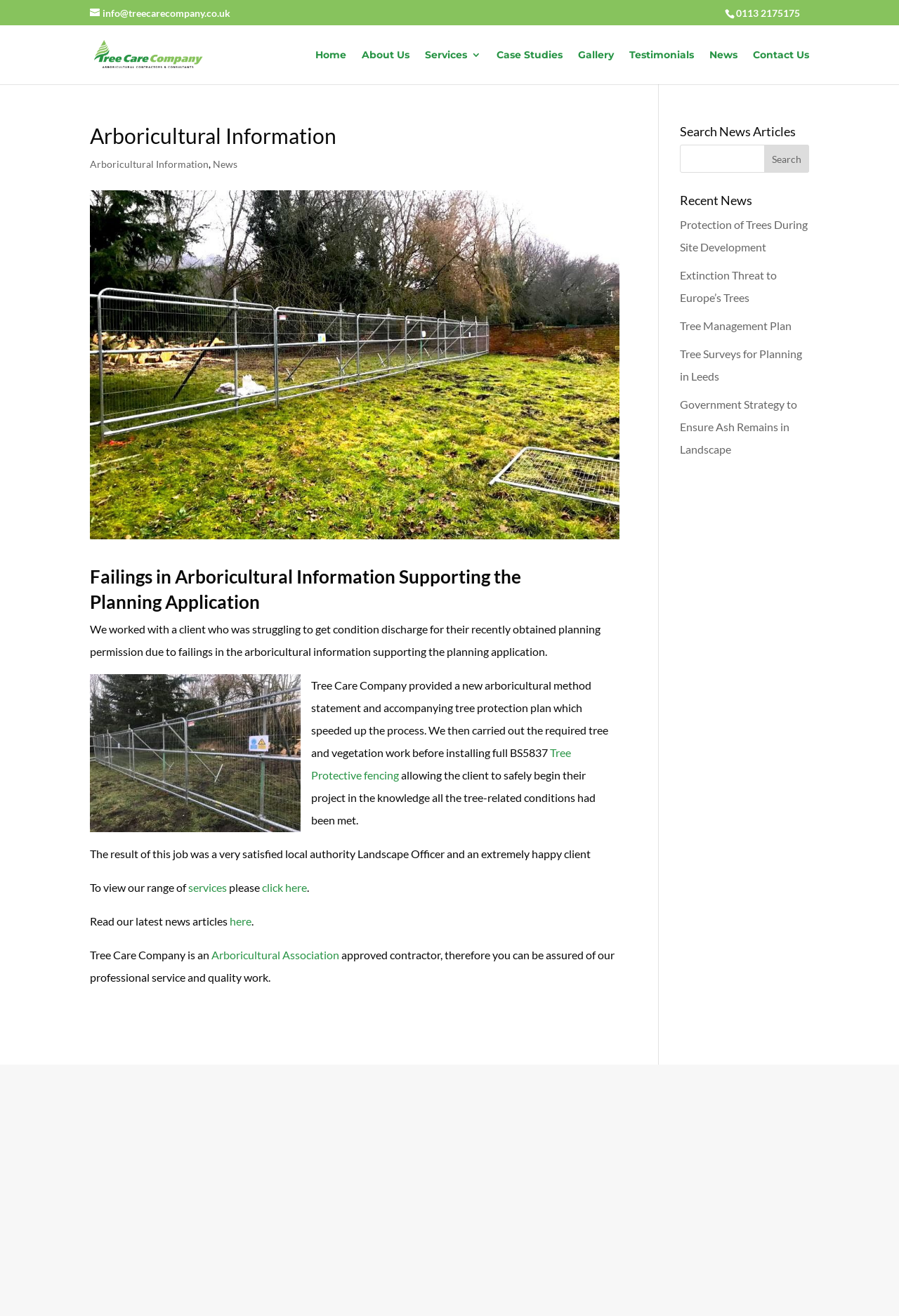Determine the bounding box coordinates of the UI element described below. Use the format (top-left x, top-left y, bottom-right x, bottom-right y) with floating point numbers between 0 and 1: Extinction Threat to Europe’s Trees

[0.756, 0.204, 0.864, 0.231]